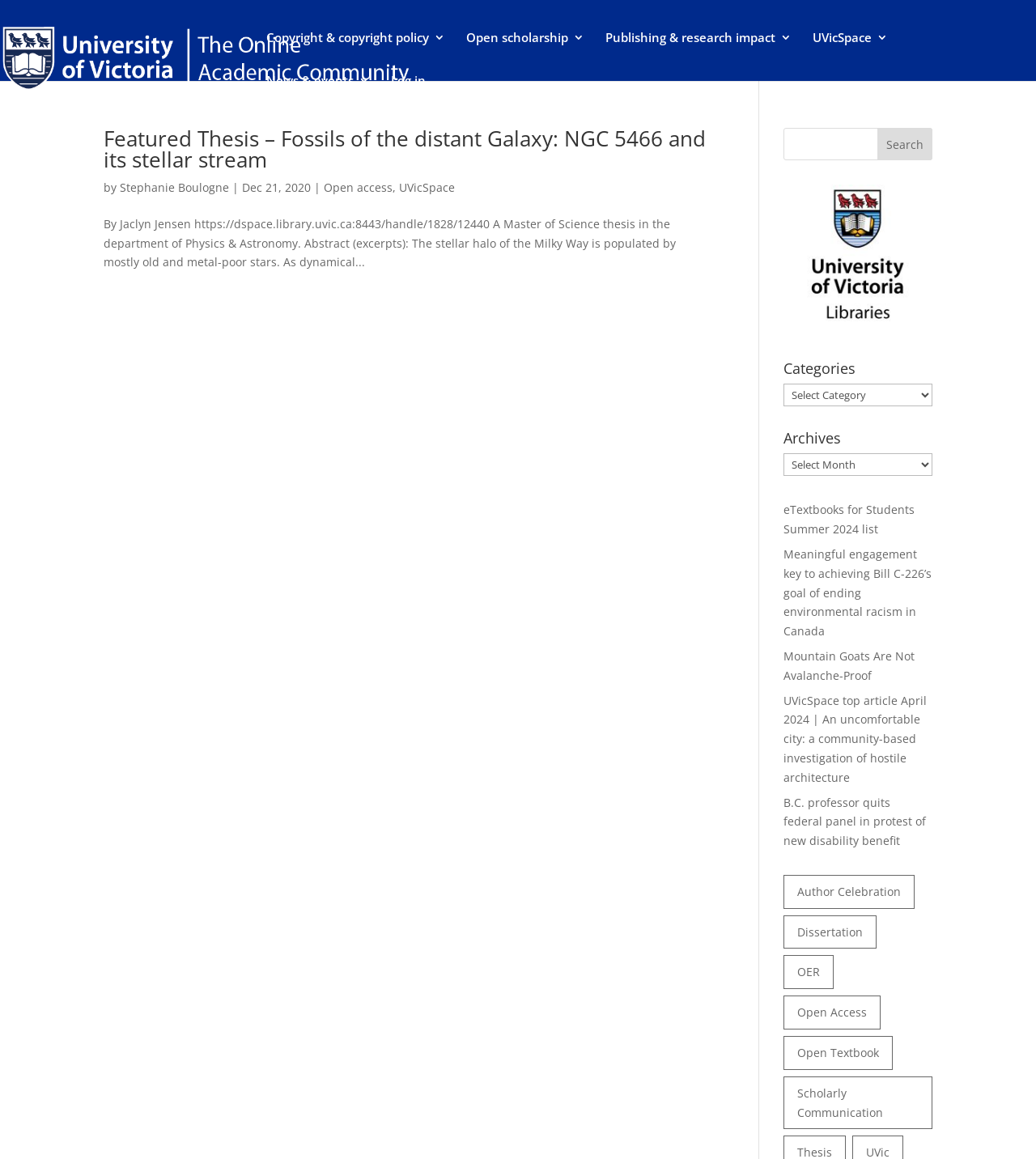Locate the bounding box coordinates of the area to click to fulfill this instruction: "View the featured thesis". The bounding box should be presented as four float numbers between 0 and 1, in the order [left, top, right, bottom].

[0.1, 0.107, 0.681, 0.15]